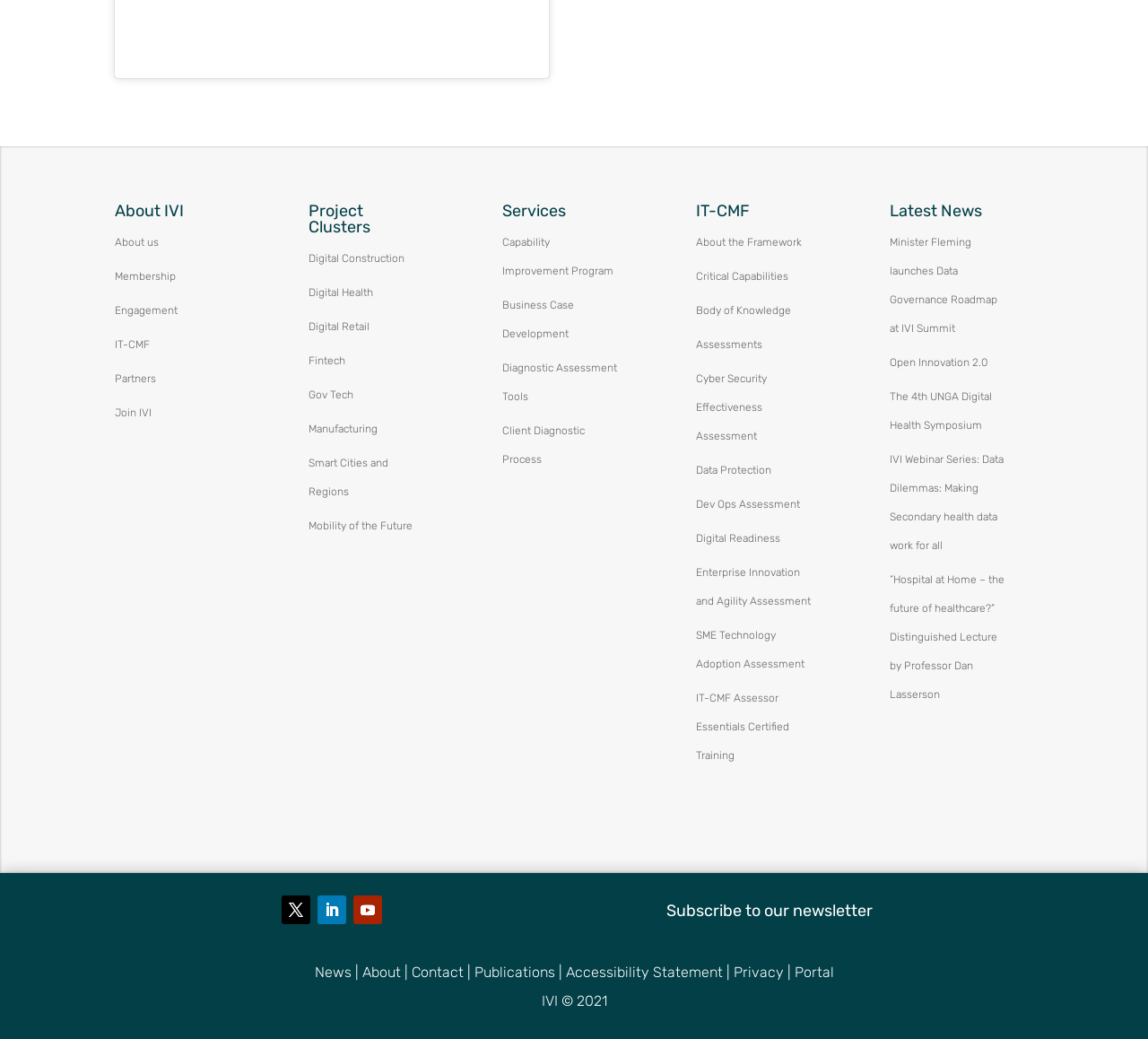Please provide the bounding box coordinates for the element that needs to be clicked to perform the instruction: "Subscribe to the newsletter". The coordinates must consist of four float numbers between 0 and 1, formatted as [left, top, right, bottom].

[0.581, 0.862, 0.9, 0.9]